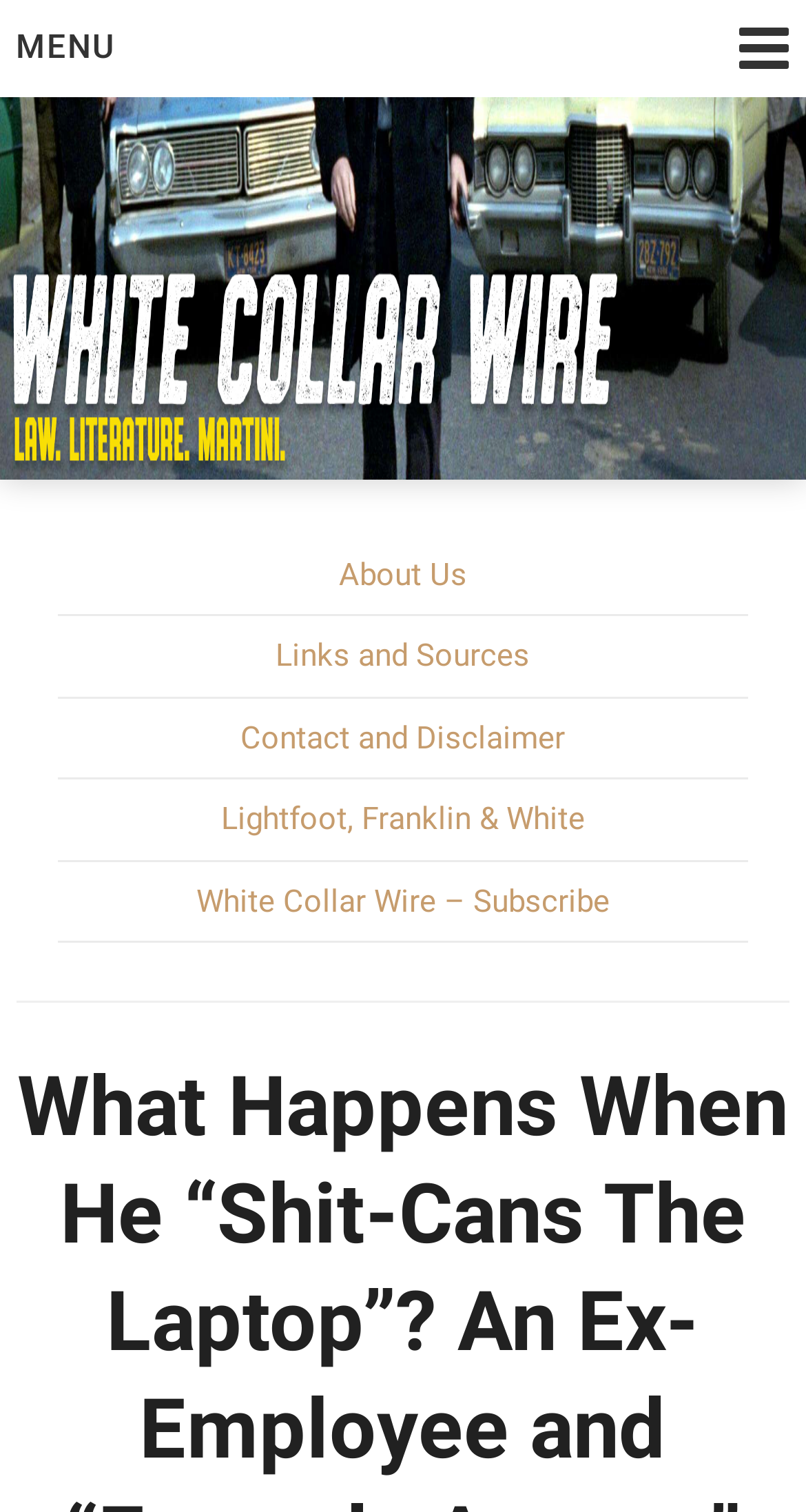Determine the bounding box for the UI element described here: "Contact and Disclaimer".

[0.299, 0.475, 0.701, 0.5]